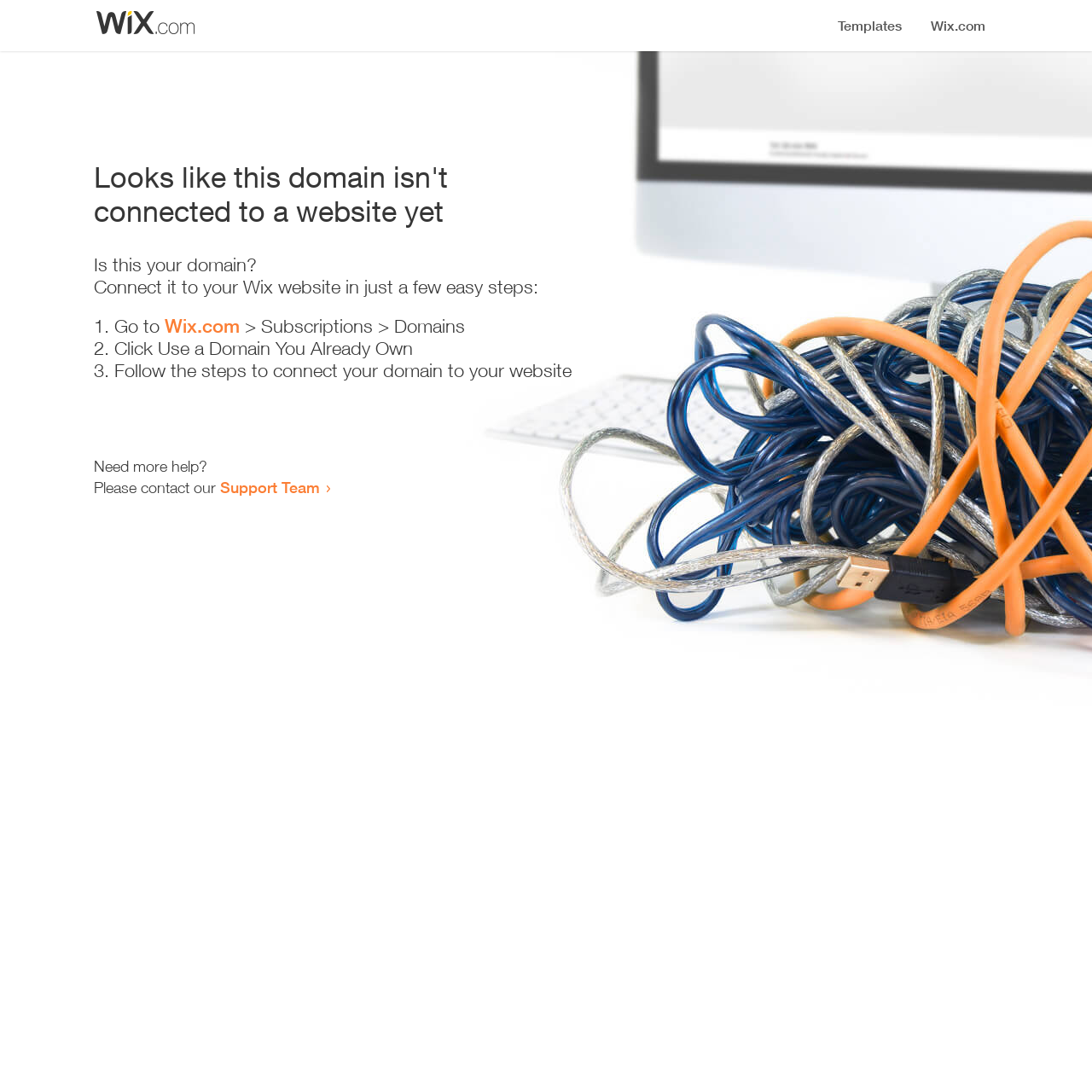Where can I get more help?
Could you give a comprehensive explanation in response to this question?

The webpage provides a link to the 'Support Team' for users who need more help, which is indicated by the text 'Need more help? Please contact our Support Team'.